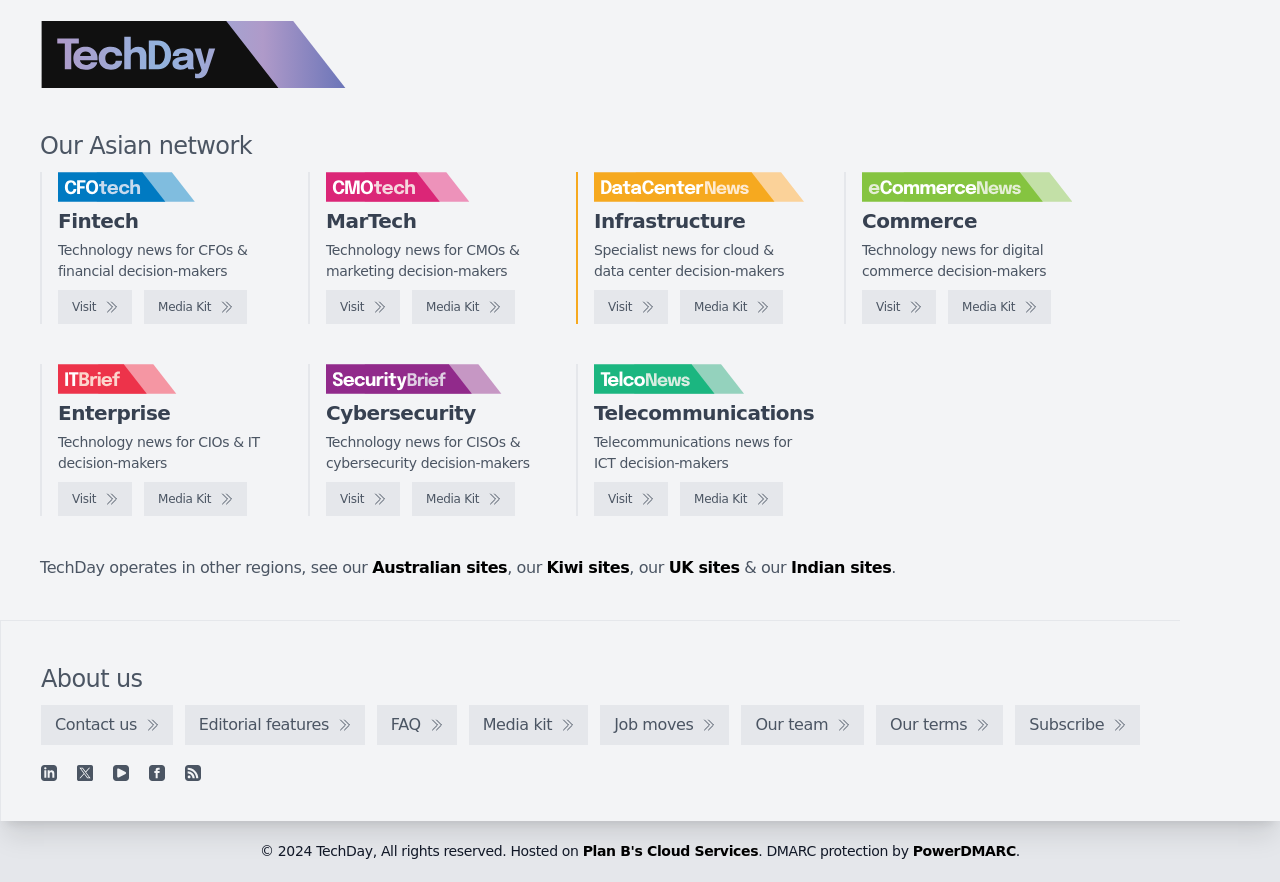Kindly provide the bounding box coordinates of the section you need to click on to fulfill the given instruction: "Check out eCommerceNews".

[0.673, 0.329, 0.731, 0.367]